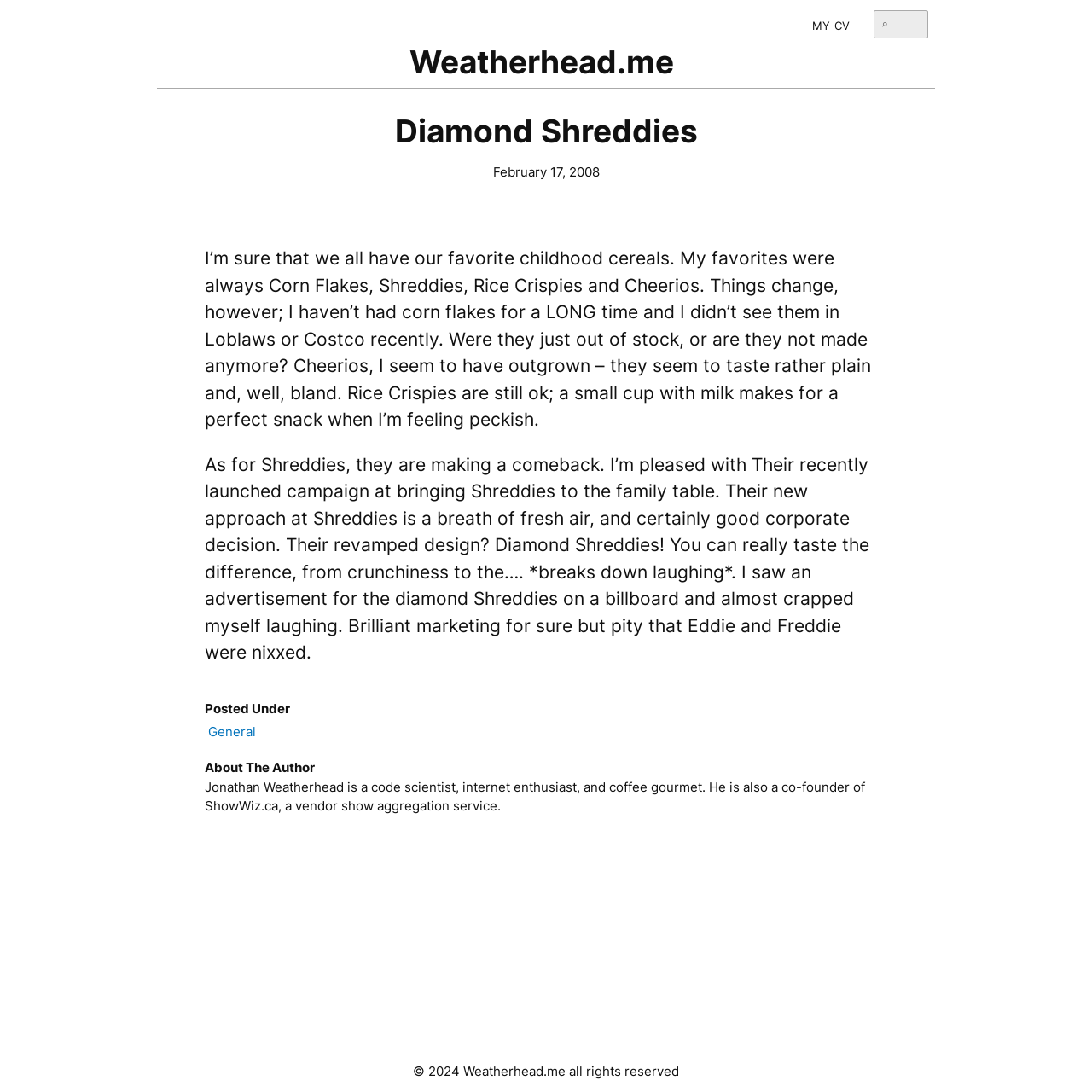Using the details in the image, give a detailed response to the question below:
What is the name of the website's founder?

I determined the founder's name by reading the 'About The Author' section at the bottom of the webpage, which states that 'Jonathan Weatherhead is a code scientist, internet enthusiast, and coffee gourmet.'